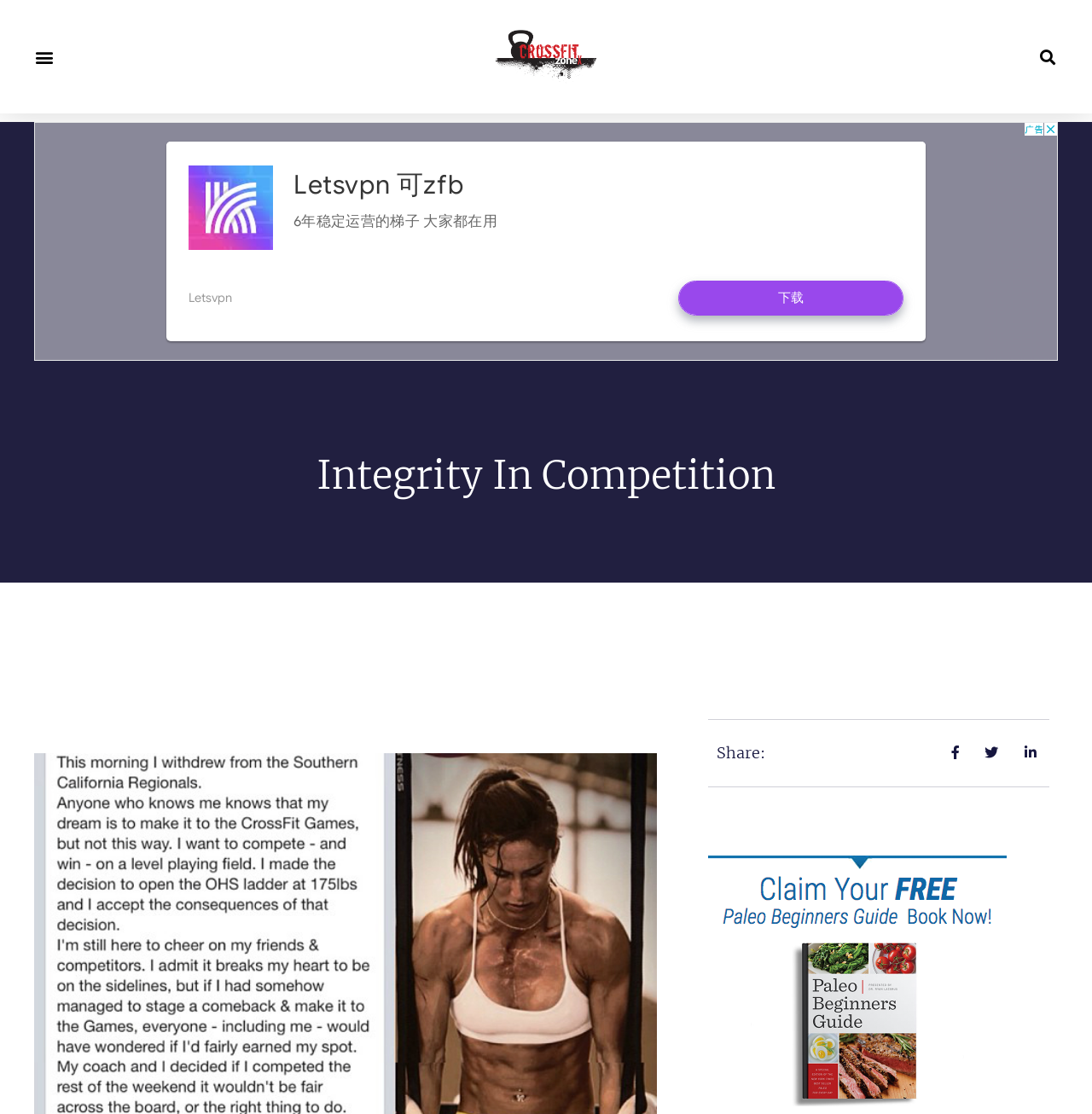Using the image as a reference, answer the following question in as much detail as possible:
What is the purpose of the 'Share:' section?

The 'Share:' section is likely used for sharing the webpage's content on social media platforms, as it is a common feature found on many webpages.